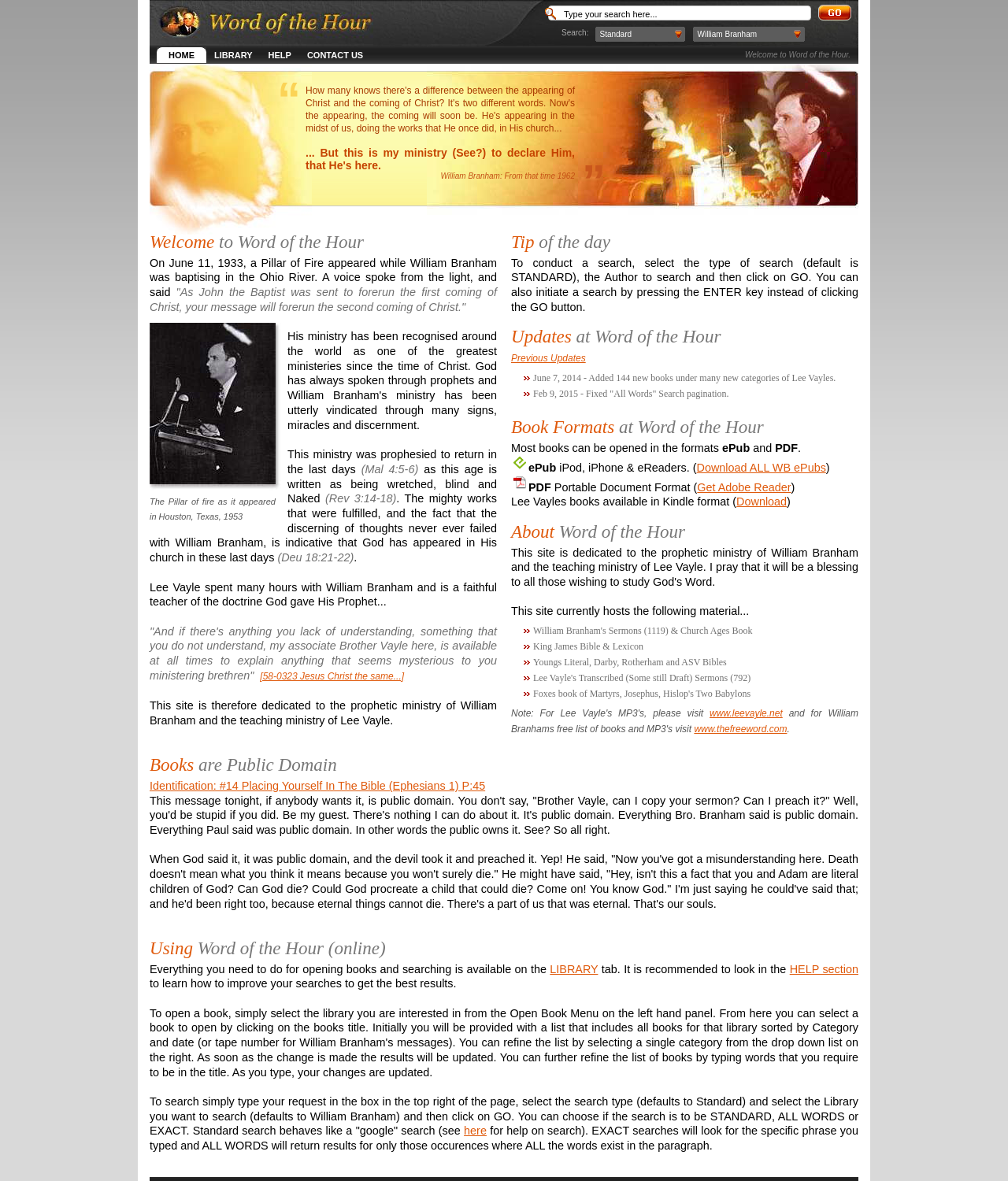Based on the element description "William Branham", predict the bounding box coordinates of the UI element.

[0.688, 0.024, 0.799, 0.034]